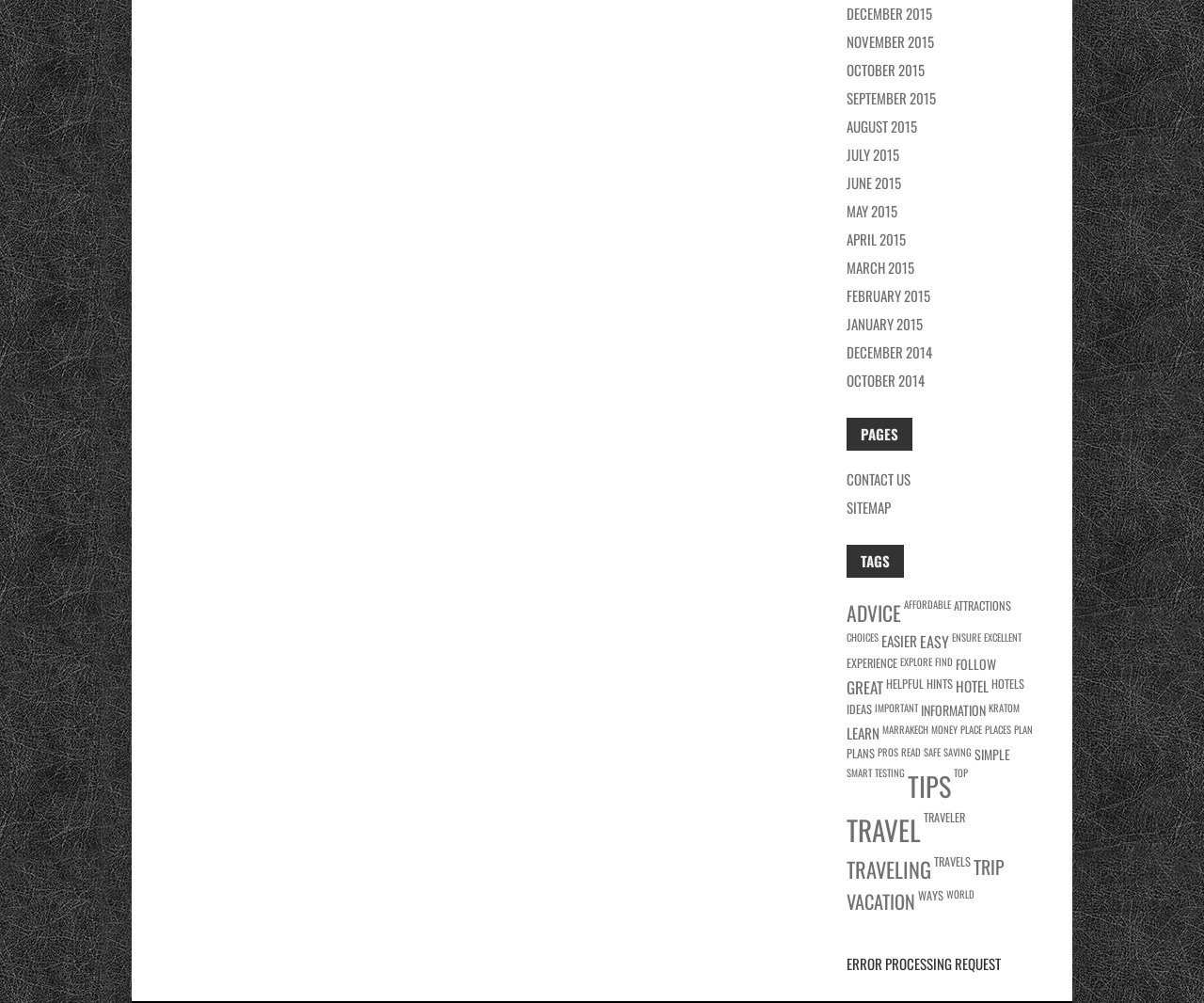Locate the bounding box coordinates of the area that needs to be clicked to fulfill the following instruction: "Explore ADVICE category". The coordinates should be in the format of four float numbers between 0 and 1, namely [left, top, right, bottom].

[0.703, 0.596, 0.748, 0.626]